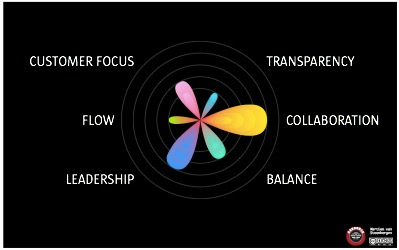Give a detailed account of the visual elements in the image.

The image visually represents key principles associated with value-based delivery, highlighting concepts such as "Customer Focus," "Transparency," "Collaboration," "Balance," "Flow," and "Leadership." Each principle is depicted with colorful, petal-like shapes emanating from a central point, set against a sleek black background. This design emphasizes the interconnectedness and importance of these values in fostering effective teamwork and agile practices. The vibrant colors of the petals symbolize the dynamic and holistic nature of these principles, inviting viewers to consider their roles in effective leadership and organizational change.